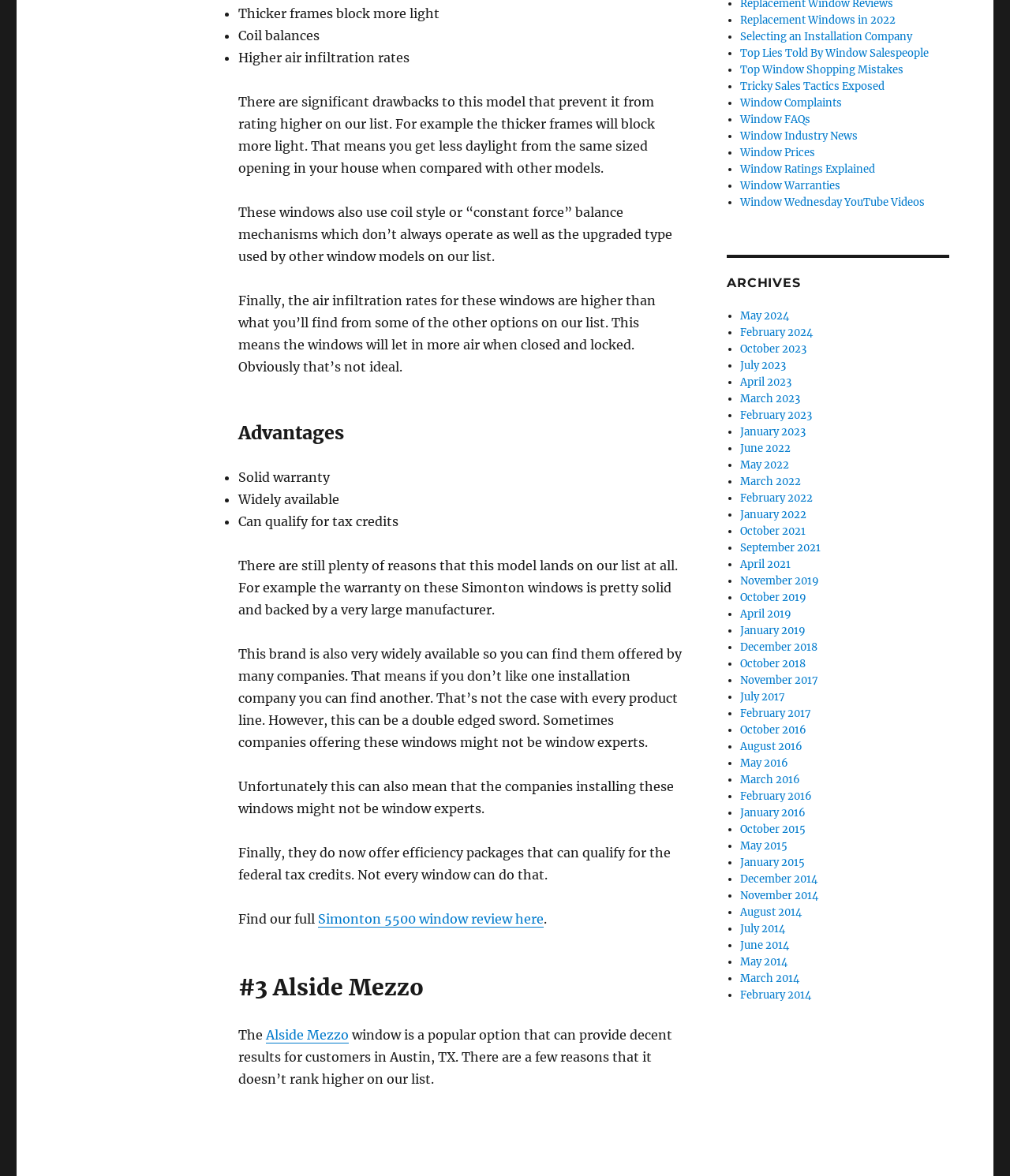Show the bounding box coordinates of the element that should be clicked to complete the task: "Learn more about the Alside Mezzo window".

[0.264, 0.874, 0.346, 0.887]